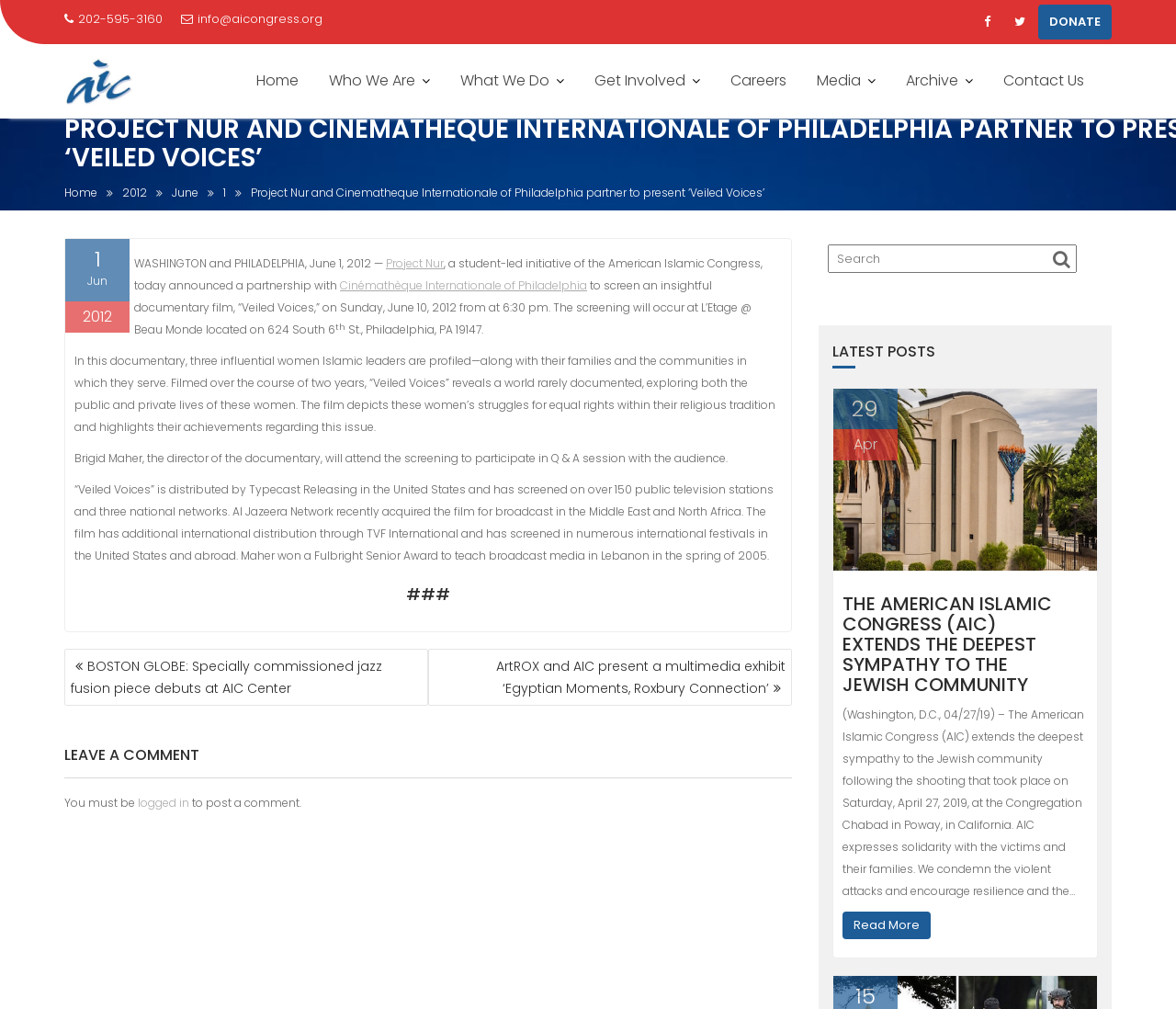Using the format (top-left x, top-left y, bottom-right x, bottom-right y), and given the element description, identify the bounding box coordinates within the screenshot: Home

[0.206, 0.057, 0.266, 0.103]